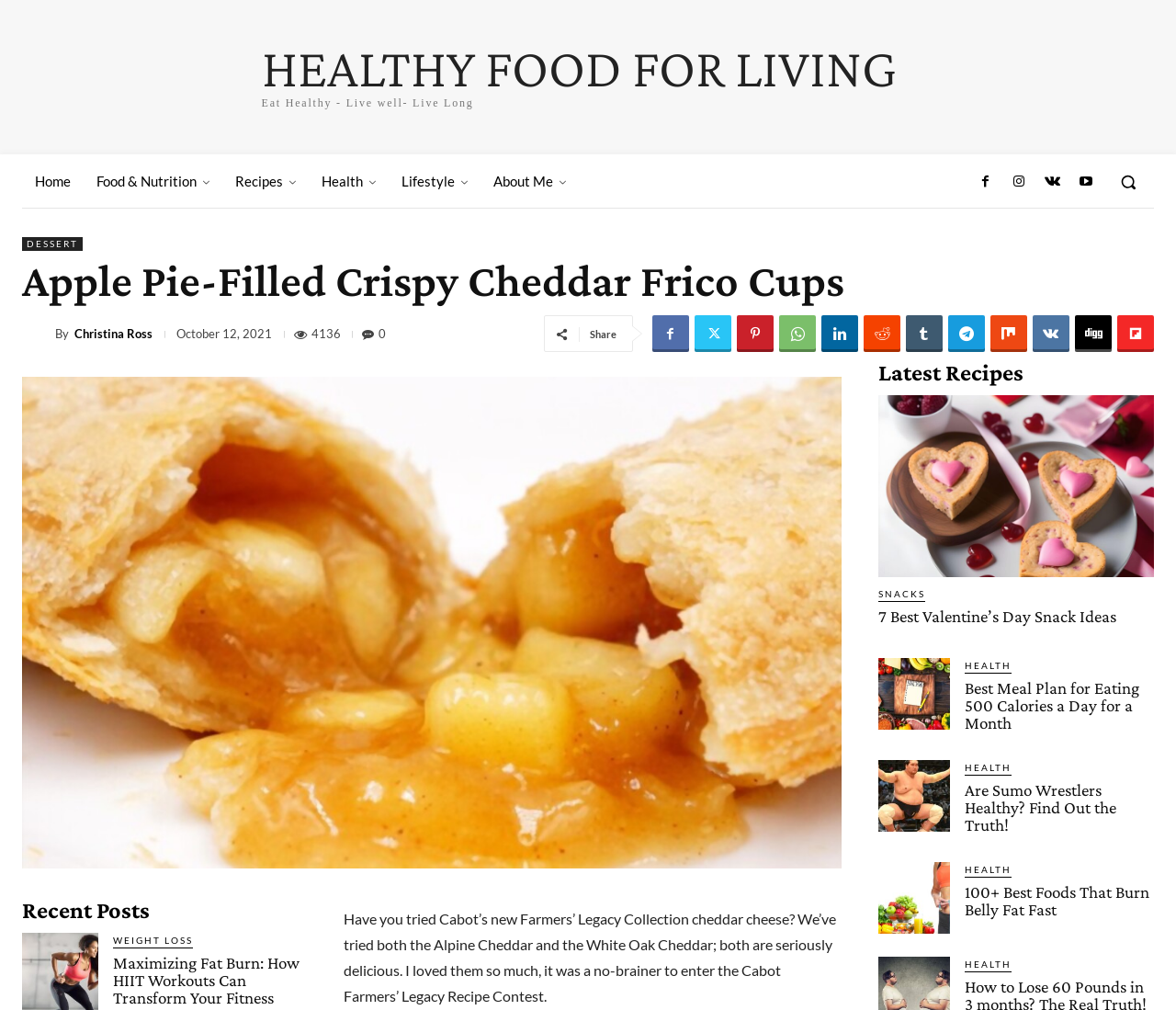Please extract the primary headline from the webpage.

Apple Pie-Filled Crispy Cheddar Frico Cups